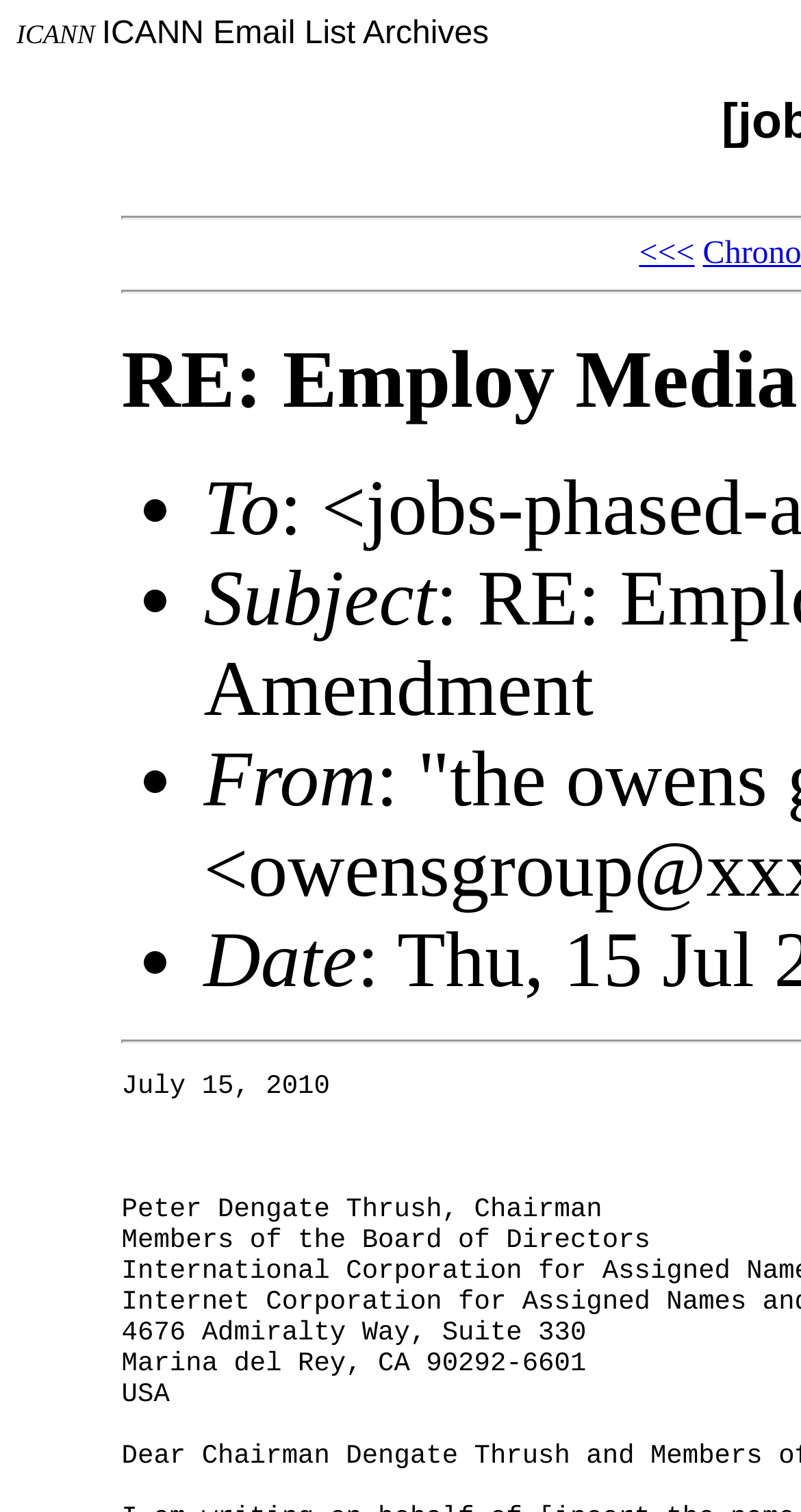Please provide a short answer using a single word or phrase for the question:
What are the columns in the email list?

To, Subject, From, Date